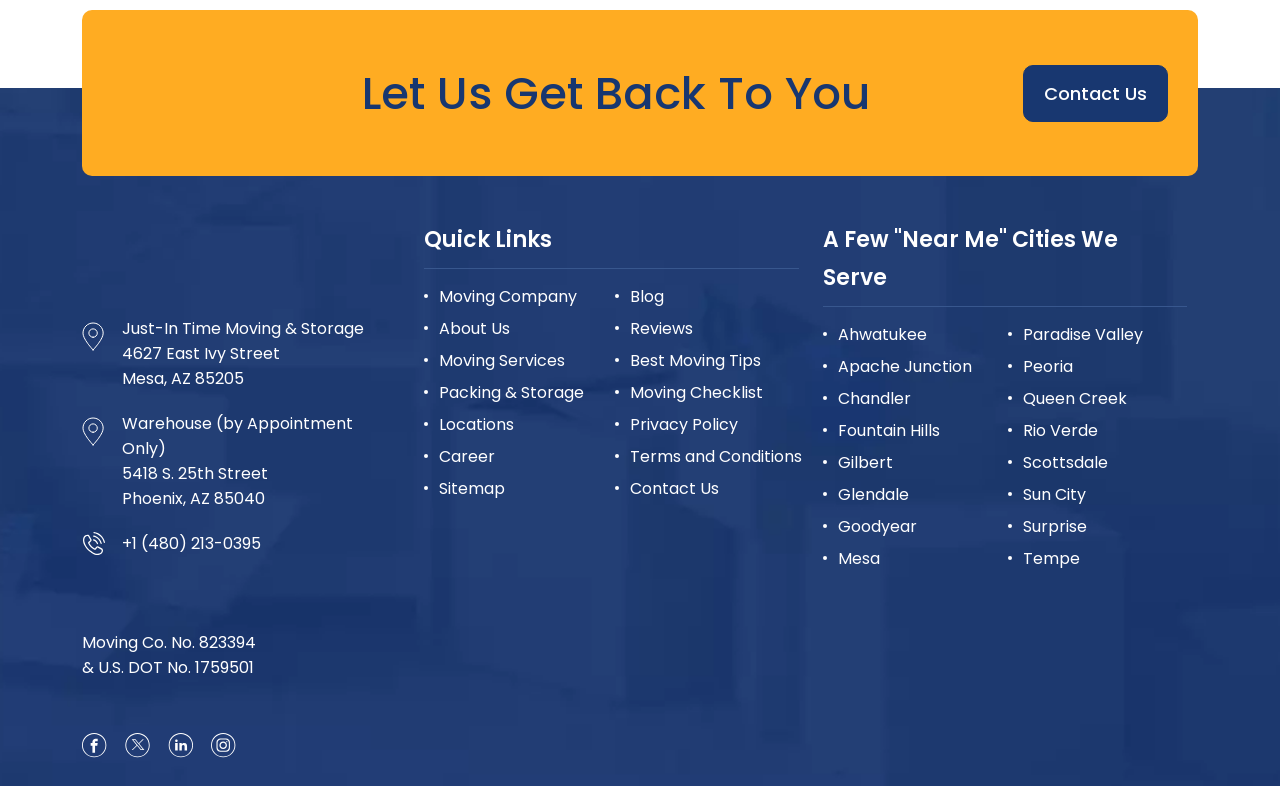Specify the bounding box coordinates of the element's region that should be clicked to achieve the following instruction: "Check out IGCSE Online Tuition". The bounding box coordinates consist of four float numbers between 0 and 1, in the format [left, top, right, bottom].

None